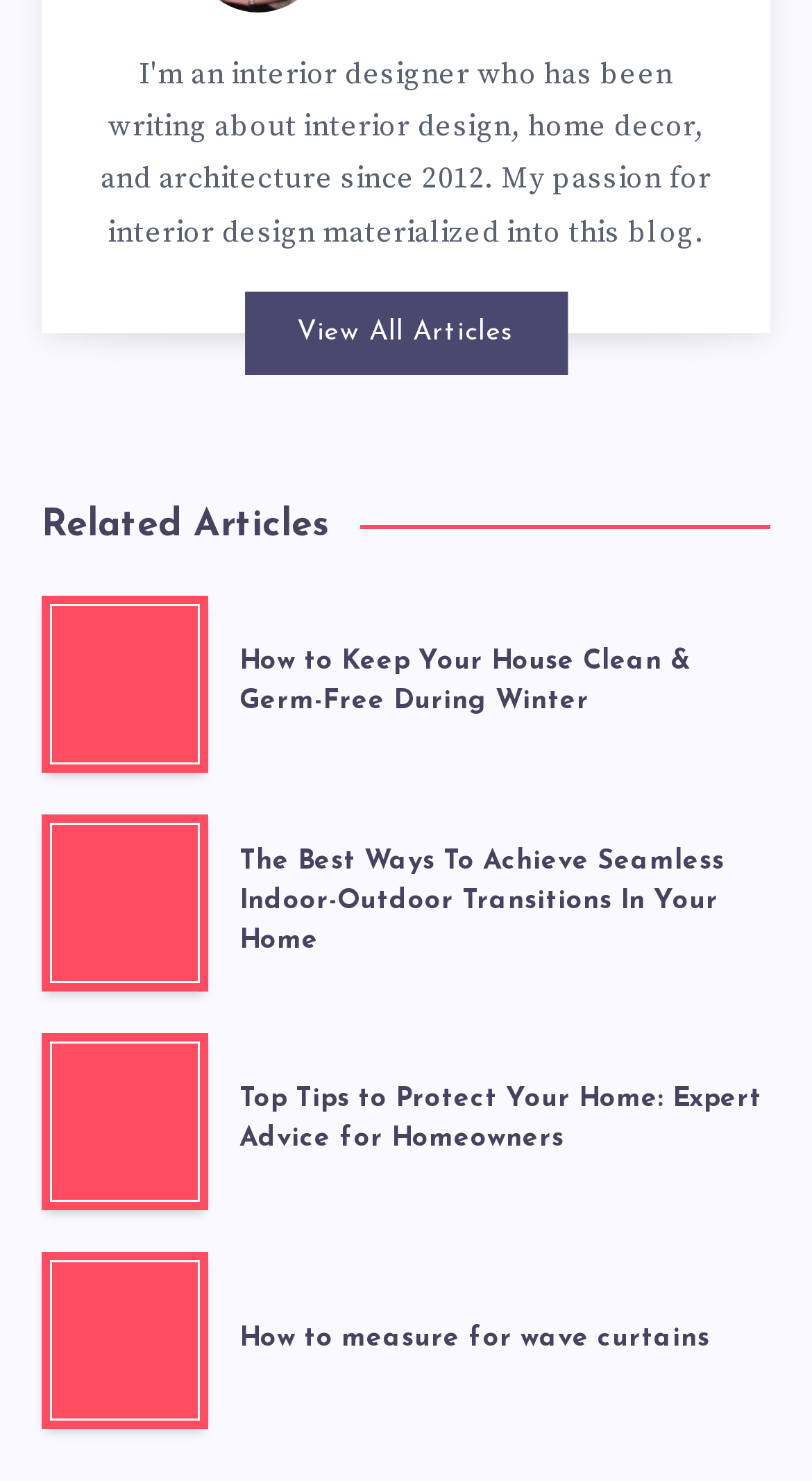Respond with a single word or phrase:
What is the title of the first article?

How to Keep Your House Clean & Germ-Free During Winter